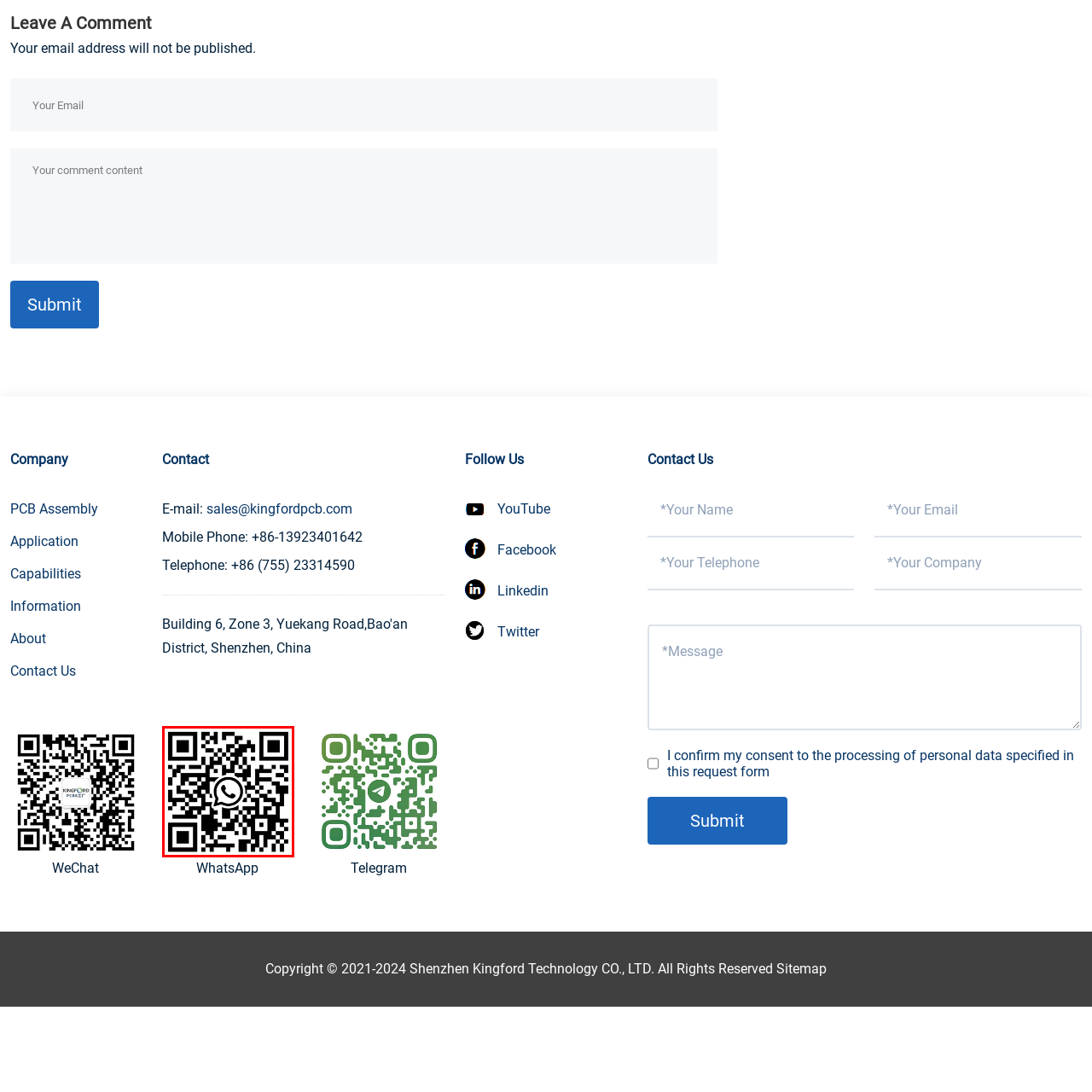What is the purpose of the QR code?
Study the image within the red bounding box and provide a detailed response to the question.

The QR code allows users to easily connect and communicate via WhatsApp, providing a convenient link for messaging, and facilitating direct interactions by scanning with their mobile devices and accessing the WhatsApp service.